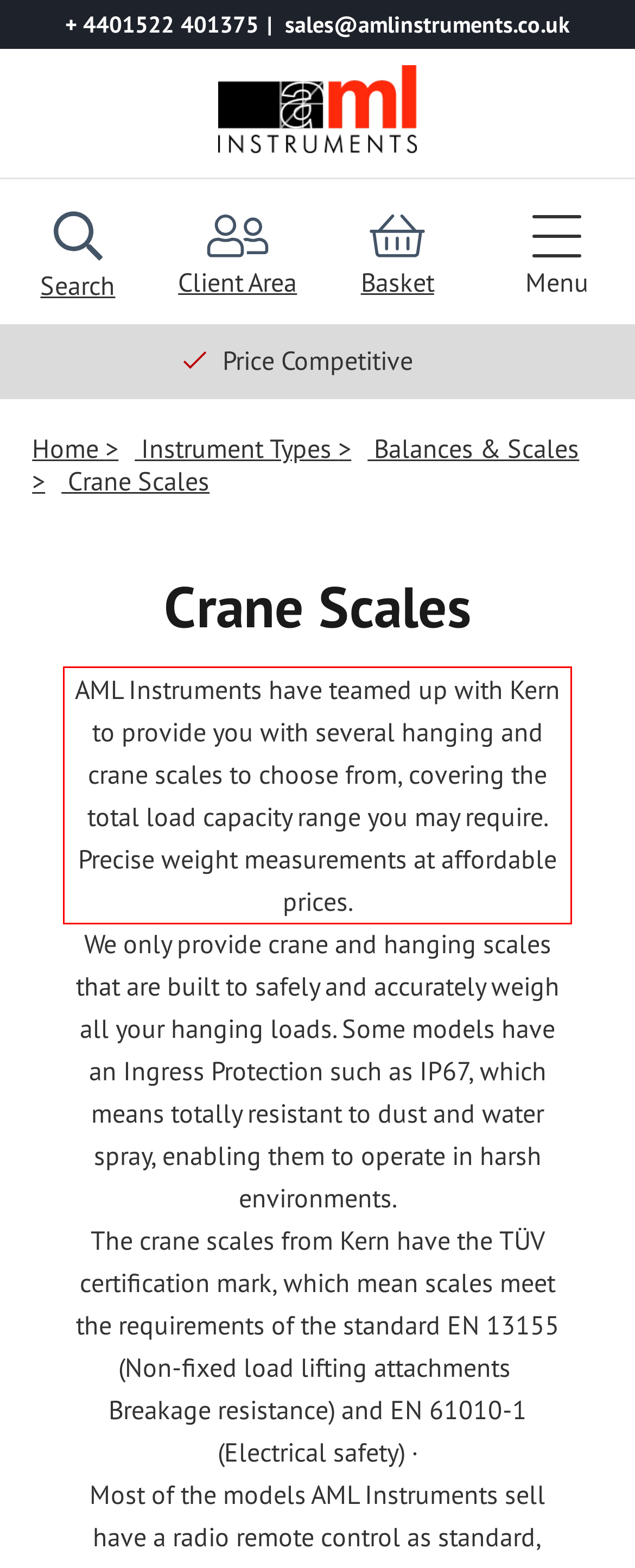You are provided with a screenshot of a webpage that includes a UI element enclosed in a red rectangle. Extract the text content inside this red rectangle.

AML Instruments have teamed up with Kern to provide you with several hanging and crane scales to choose from, covering the total load capacity range you may require. Precise weight measurements at affordable prices.